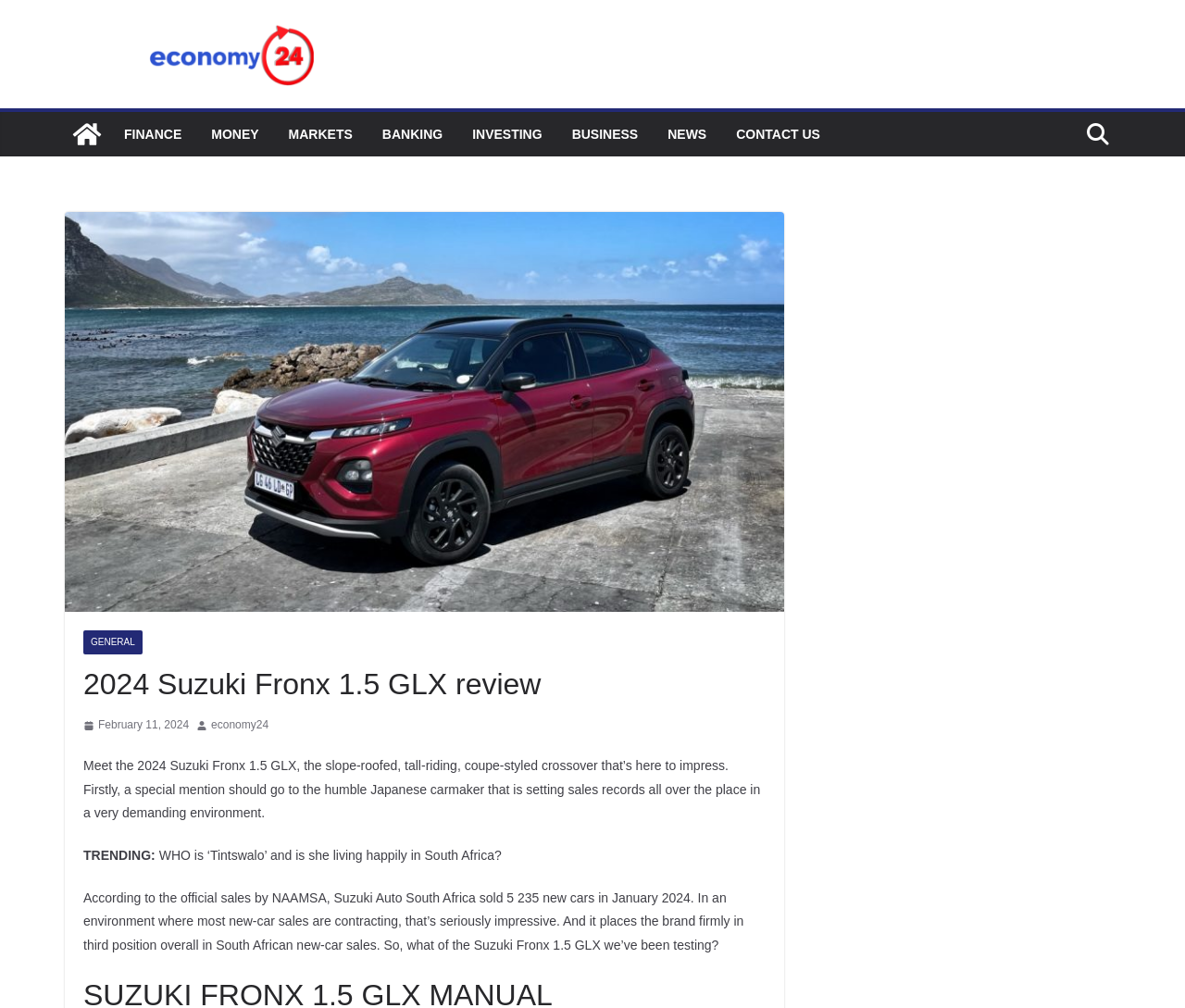Using the information shown in the image, answer the question with as much detail as possible: How many new cars did Suzuki Auto South Africa sell in January 2024?

The answer can be found in the paragraph of text that mentions the official sales by NAAMSA, stating that Suzuki Auto South Africa sold 5,235 new cars in January 2024.